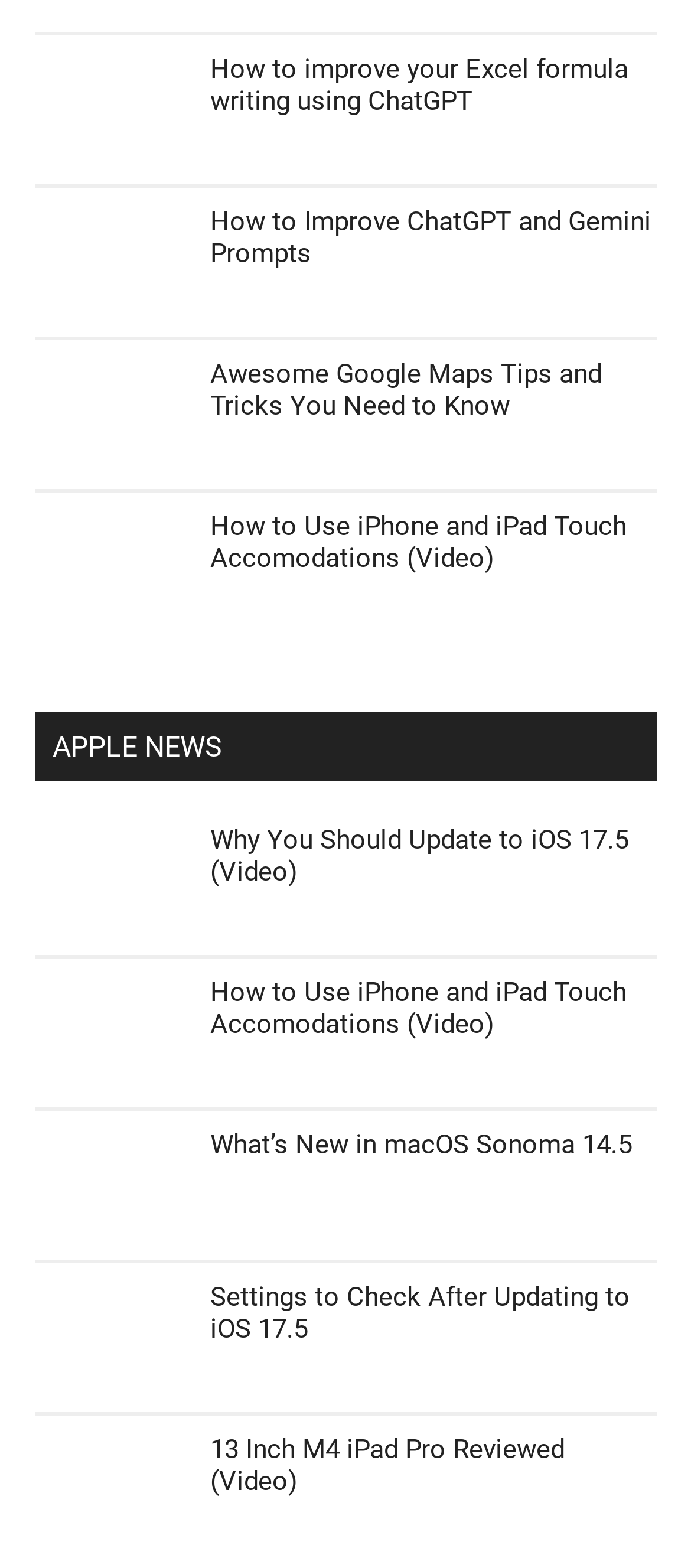How many articles are on this webpage?
Refer to the screenshot and respond with a concise word or phrase.

10